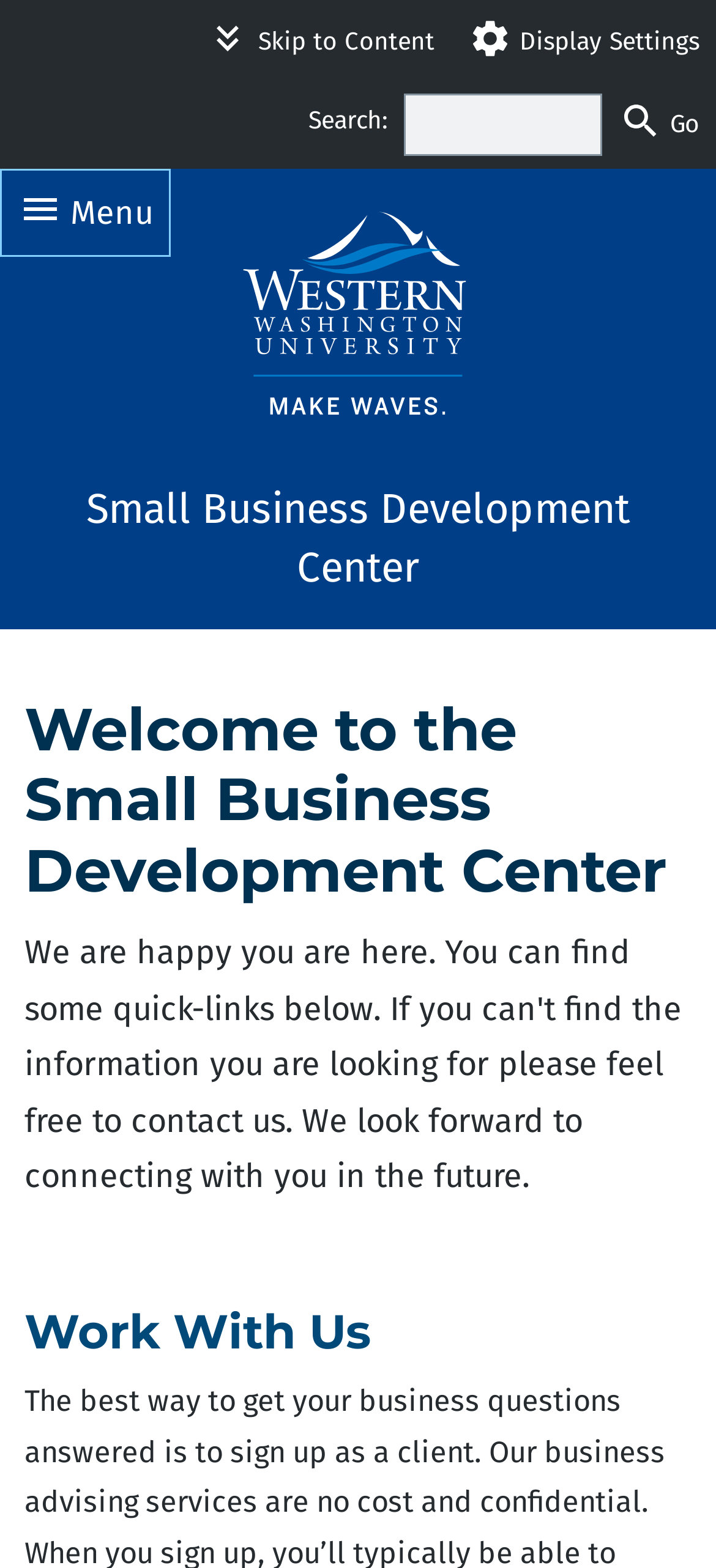Respond to the question with just a single word or phrase: 
What is the main purpose of the Small Business Development Center?

Work With Us